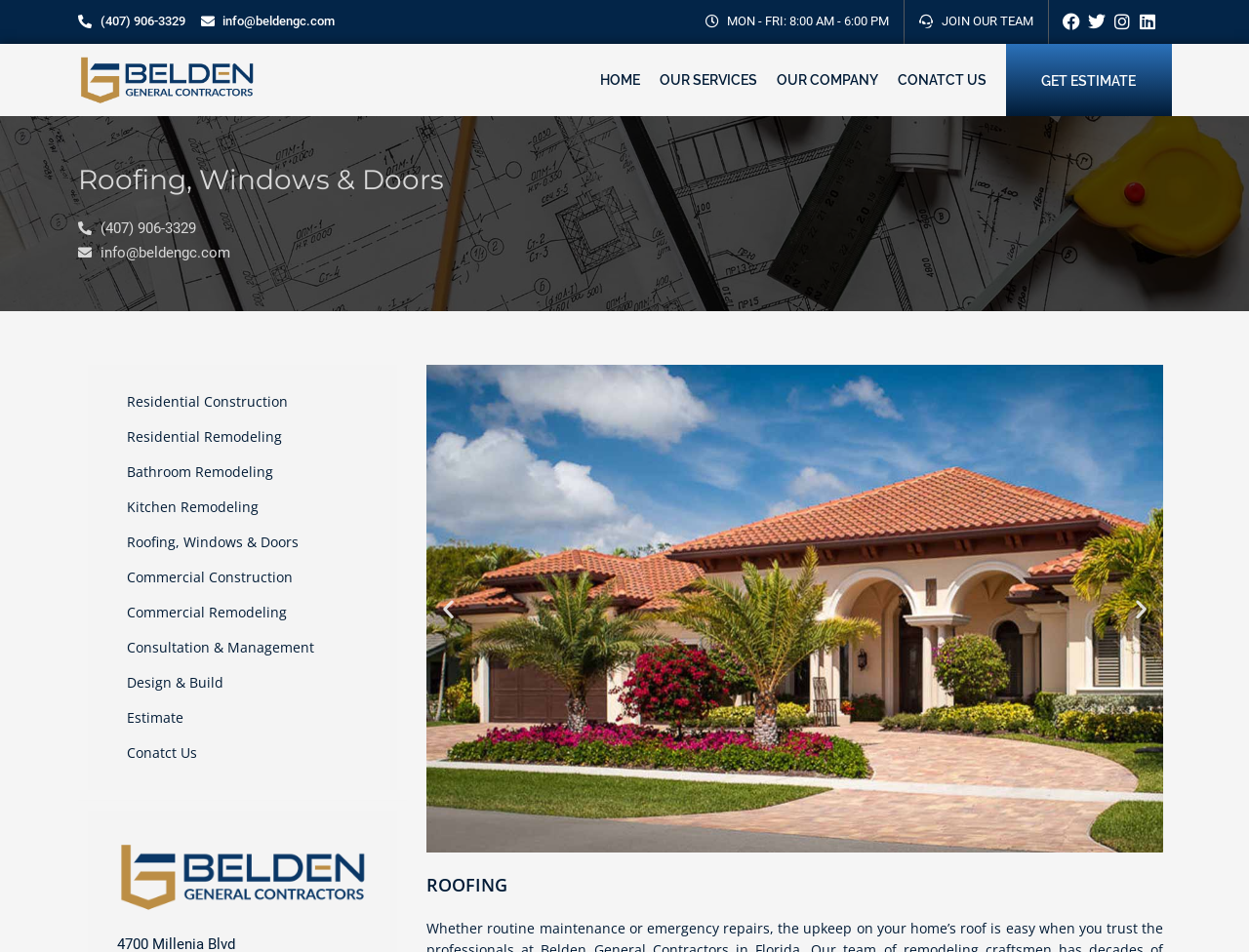What is the company's email address?
Look at the image and answer the question using a single word or phrase.

info@beldengc.com